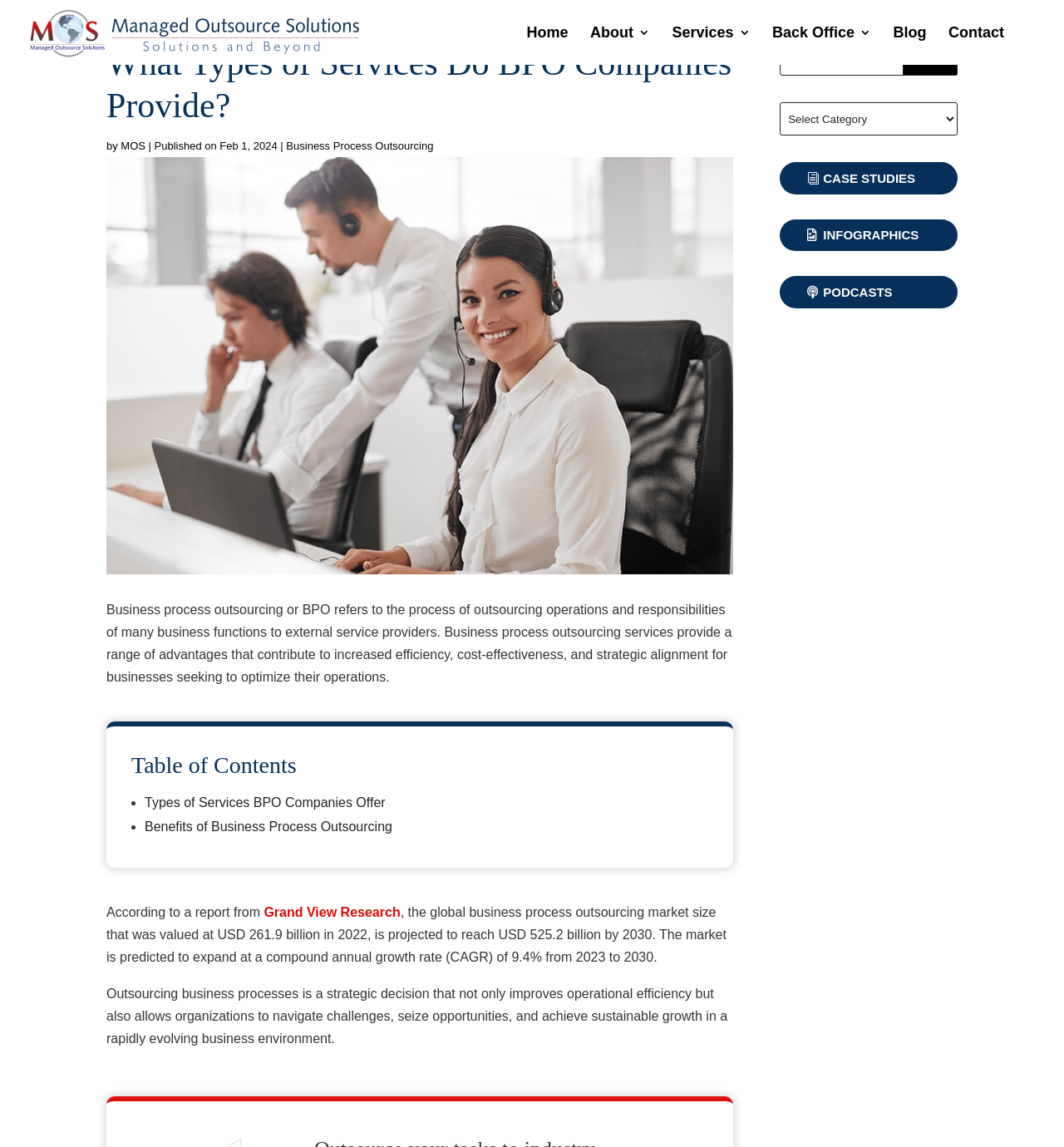Identify the bounding box coordinates of the area that should be clicked in order to complete the given instruction: "Go to the home page". The bounding box coordinates should be four float numbers between 0 and 1, i.e., [left, top, right, bottom].

[0.495, 0.023, 0.534, 0.057]